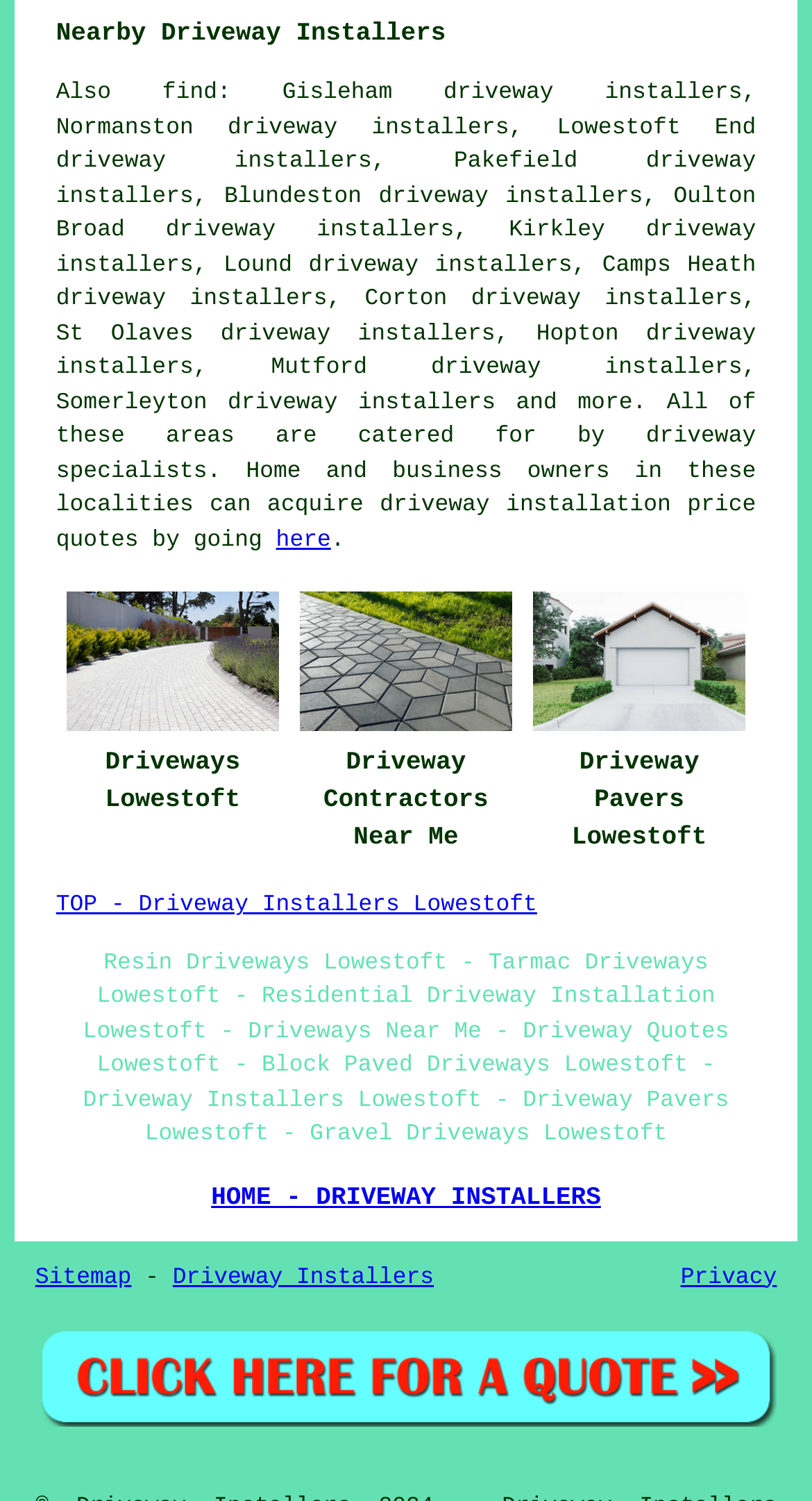Please determine the bounding box coordinates of the section I need to click to accomplish this instruction: "find nearby driveway installers".

[0.2, 0.054, 0.268, 0.071]